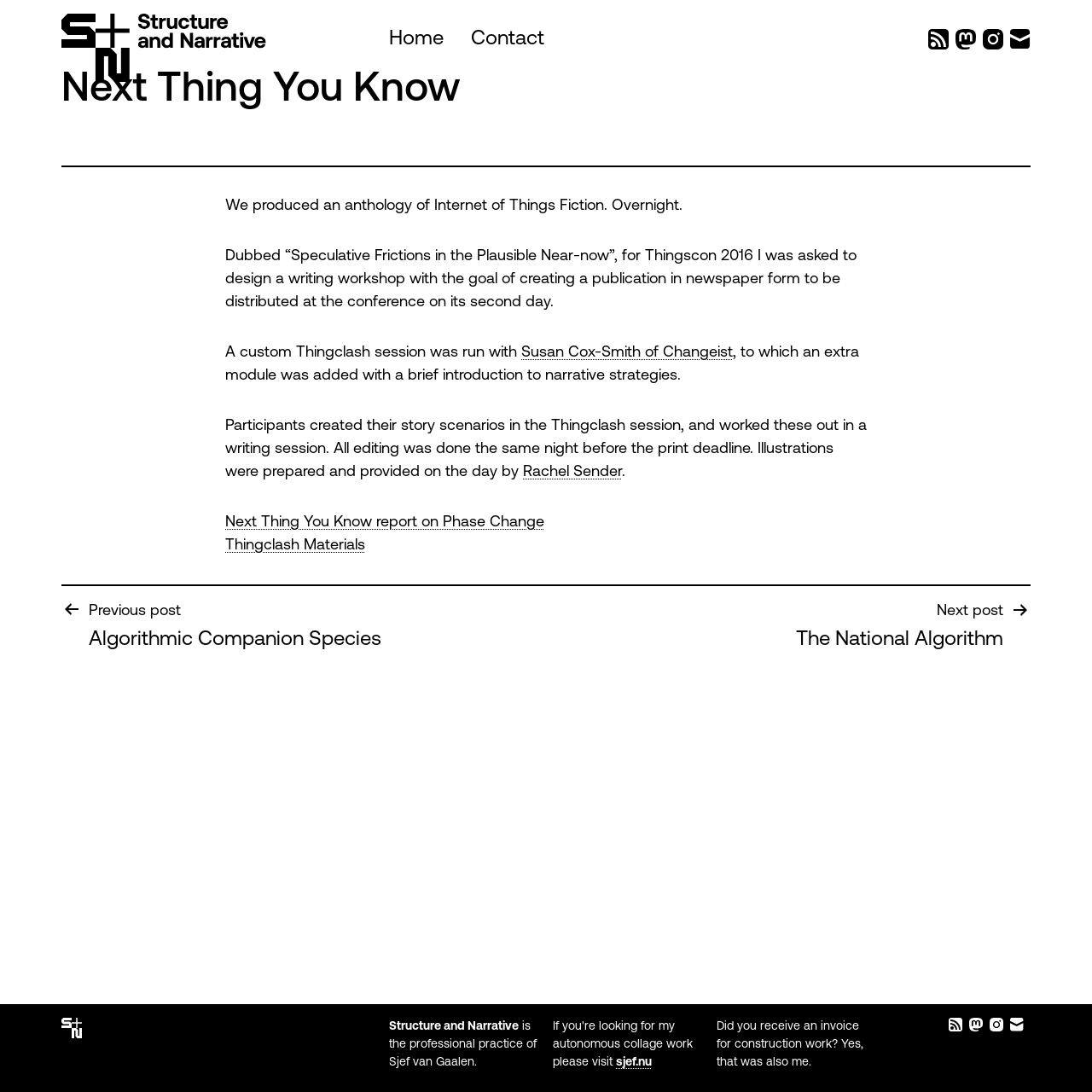What is the name of the illustrator?
Analyze the image and deliver a detailed answer to the question.

The answer can be found in the fourth paragraph of the main article, where it is mentioned that 'Illustrations were prepared and provided on the day by Rachel Sender'.